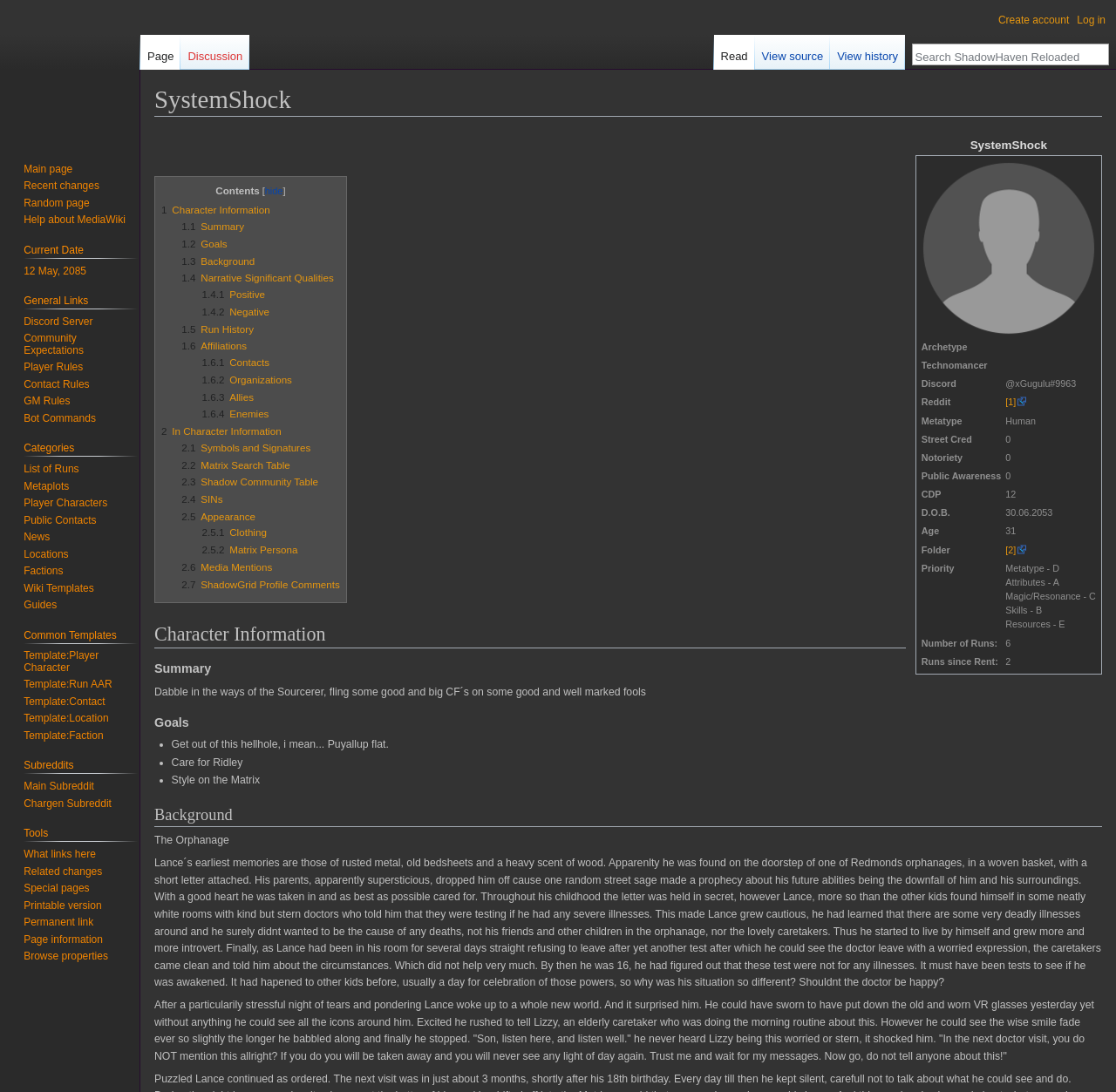Please find the bounding box coordinates of the element that must be clicked to perform the given instruction: "Click on the 'Placeholder.png' image". The coordinates should be four float numbers from 0 to 1, i.e., [left, top, right, bottom].

[0.826, 0.148, 0.982, 0.307]